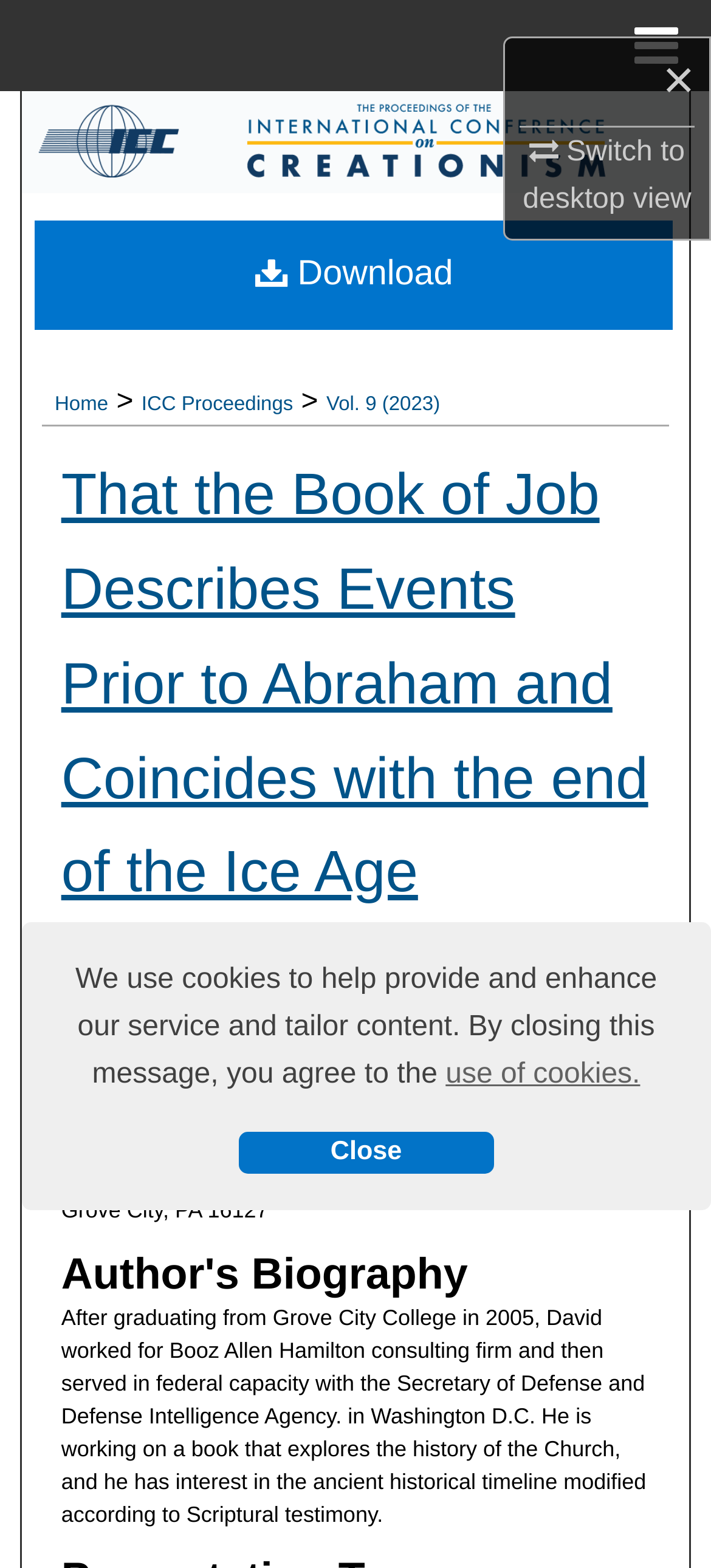Provide a comprehensive caption for the webpage.

The webpage appears to be an academic article or paper titled "The Book of Job Fills the Gap between the Tower of Babel and Abraham" by David S. Bolls. At the top of the page, there is a dialog box for cookie consent, which includes a message about the use of cookies and buttons to learn more or dismiss the message.

Above the article title, there are several links and icons, including a close button, a switch to desktop view button, a menu button, and hidden links to the home page, search, browse collections, my account, and about pages.

The article title is followed by a breadcrumb navigation menu, which shows the path from the home page to the current article. Below the navigation menu, there is a heading that summarizes the article's topic, which is about the Book of Job describing events prior to Abraham and coinciding with the end of the Ice Age.

The article is divided into sections, including authors, addresses of all authors, and author's biography. The authors section lists the author's name, David S. Bolls, with a link to his profile. The addresses section provides the author's institutional affiliation and address. The biography section includes a brief description of the author's background and interests.

There is also a download link at the top-right corner of the page, and an image related to the Proceedings of the International Conference on Creationism at the top-left corner.